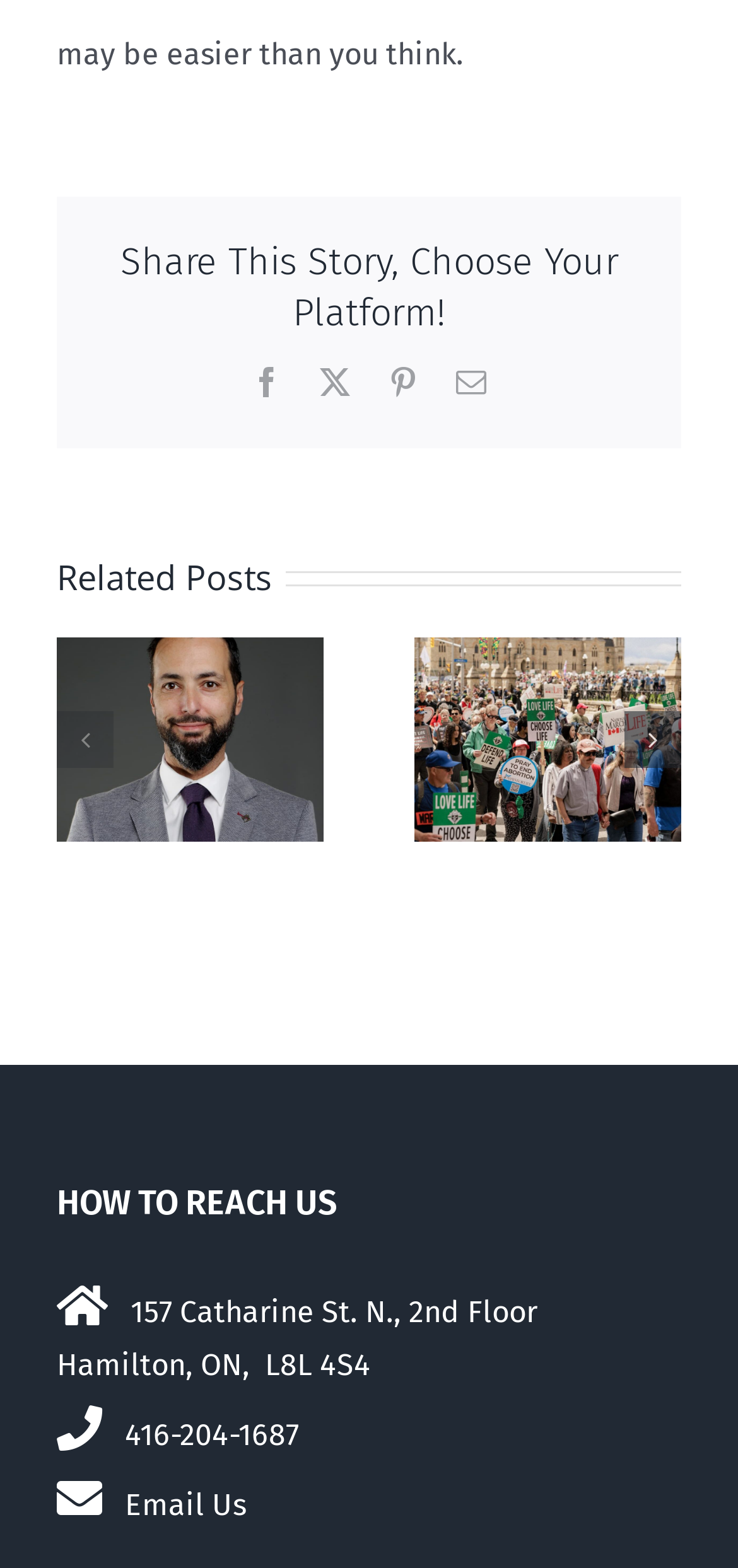How many social media platforms are available to share the story?
Identify the answer in the screenshot and reply with a single word or phrase.

4